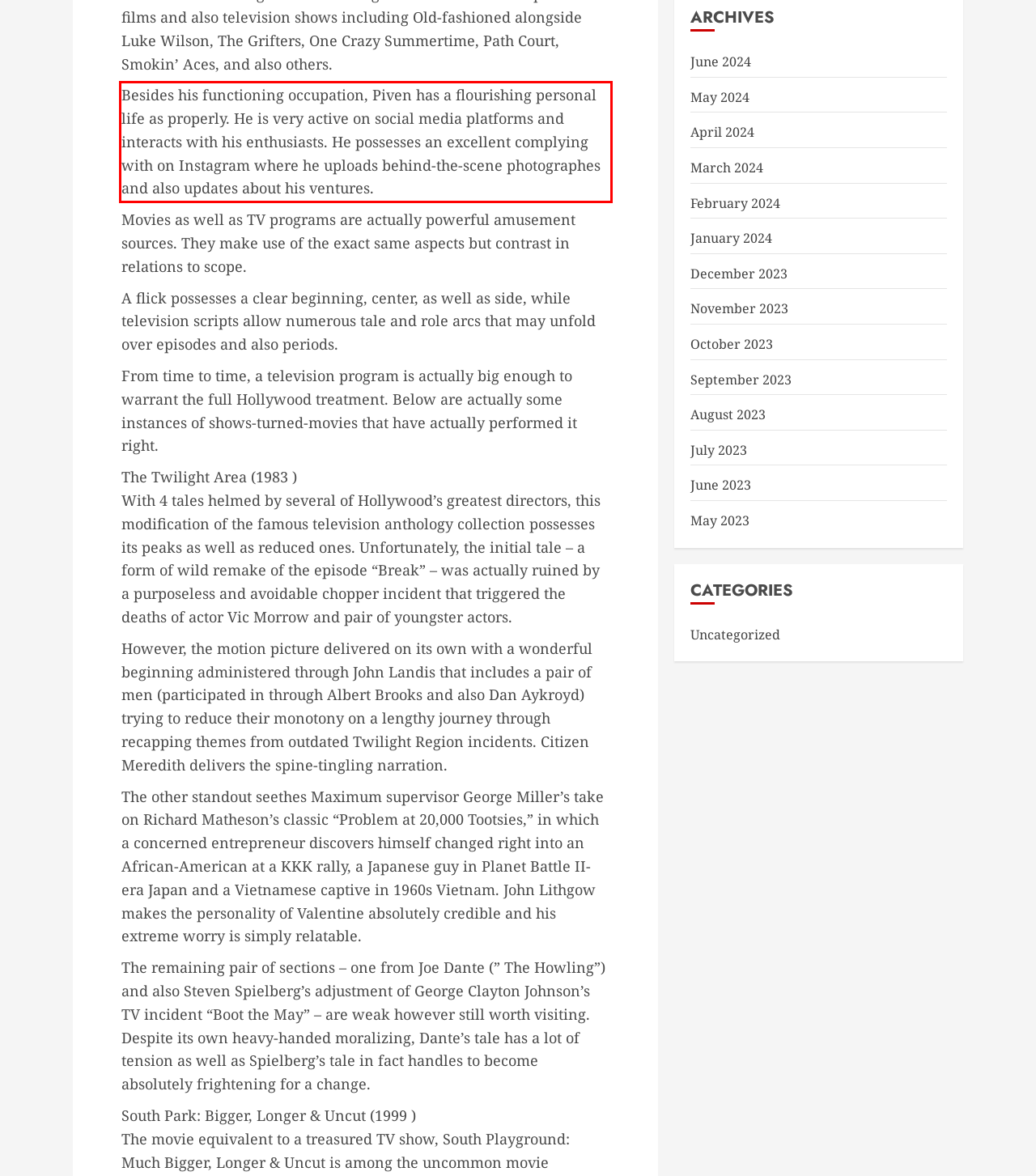You have a screenshot of a webpage with a red bounding box. Identify and extract the text content located inside the red bounding box.

Besides his functioning occupation, Piven has a flourishing personal life as properly. He is very active on social media platforms and interacts with his enthusiasts. He possesses an excellent complying with on Instagram where he uploads behind-the-scene photographes and also updates about his ventures.